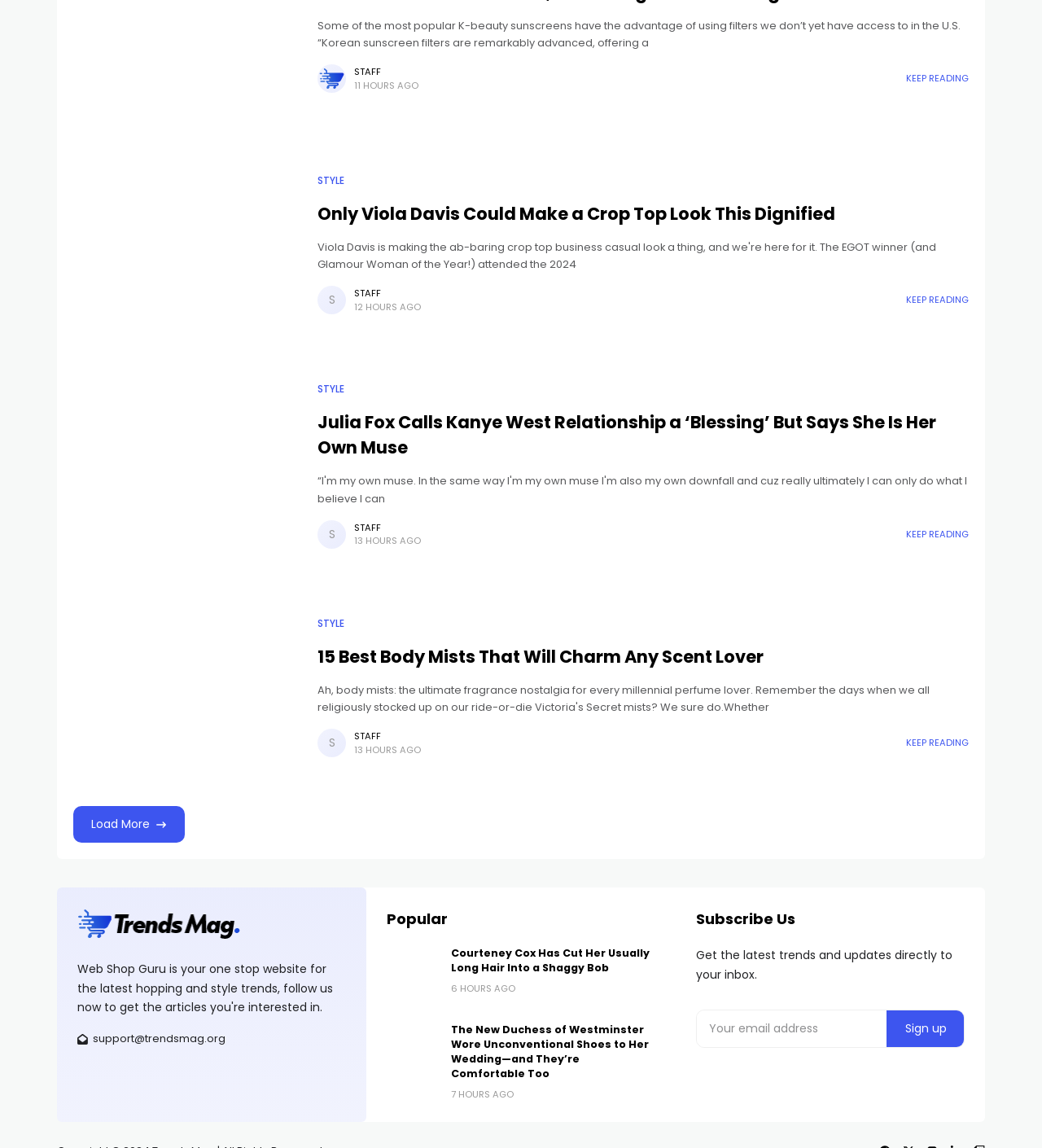Please use the details from the image to answer the following question comprehensively:
What is the purpose of the 'Load More' button?

The 'Load More' button is likely used to load more articles or content on the webpage, allowing users to access additional information or stories.